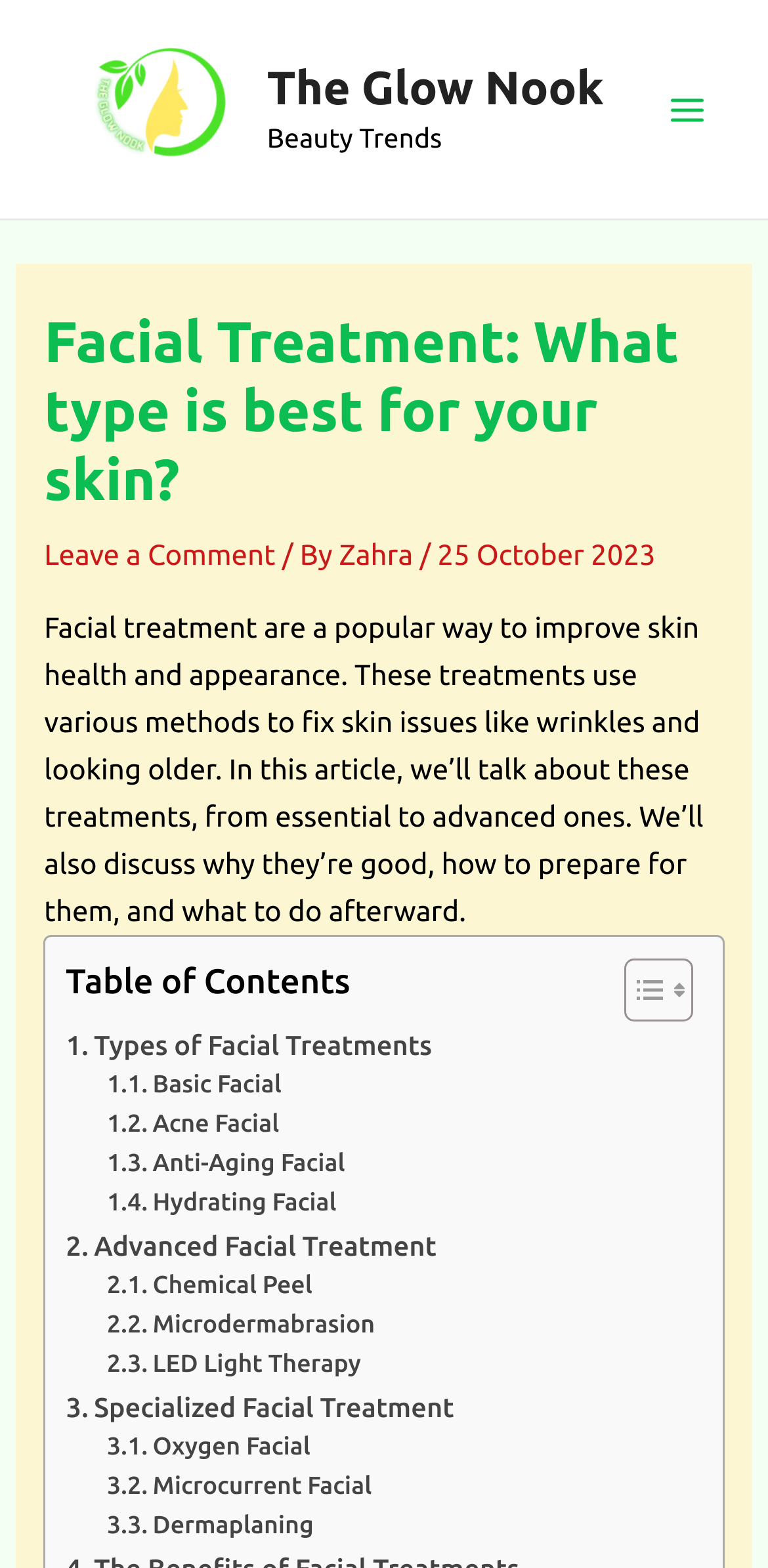Show the bounding box coordinates of the region that should be clicked to follow the instruction: "Go to the homepage."

[0.348, 0.04, 0.786, 0.073]